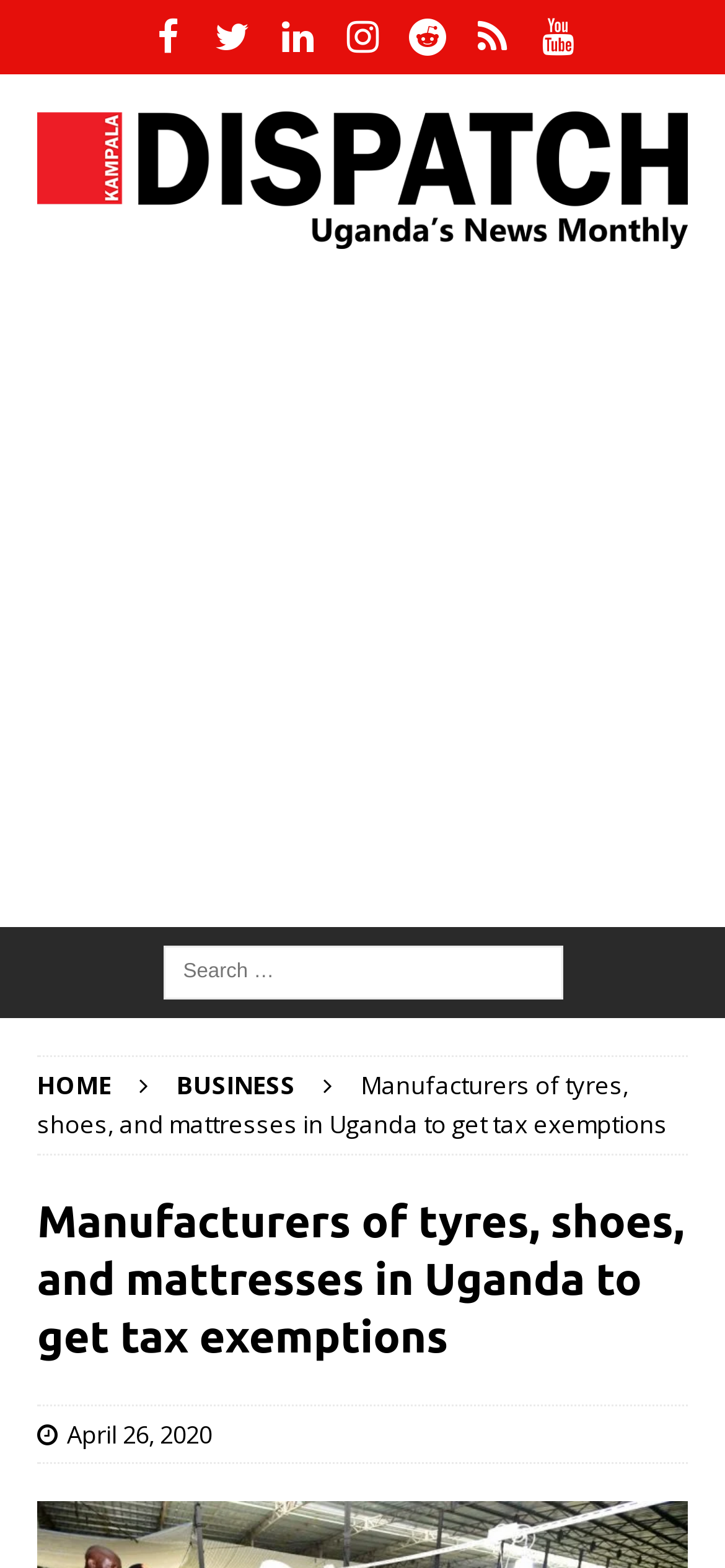Offer a detailed explanation of the webpage layout and contents.

The webpage appears to be a news article page, with a focus on a specific news story. At the top left corner, there is a logo of Kampala Dispatch, which is a prominent element on the page. 

Above the logo, there are several social media links, including Facebook, Twitter, LinkedIn, Instagram, Reddit, Feed, and Youtube, which are aligned horizontally and take up a significant portion of the top section of the page. 

Below the social media links, there is a large advertisement iframe that spans the entire width of the page. 

Further down, there is a search bar on the left side, accompanied by links to the homepage and the business section on the right side. 

The main content of the page is a news article with the title "Manufacturers of tyres, shoes, and mattresses in Uganda to get tax exemptions", which is prominently displayed in a large font. The article's title is repeated as a heading, and below it, there is a date "April 26, 2020" indicating when the article was published.